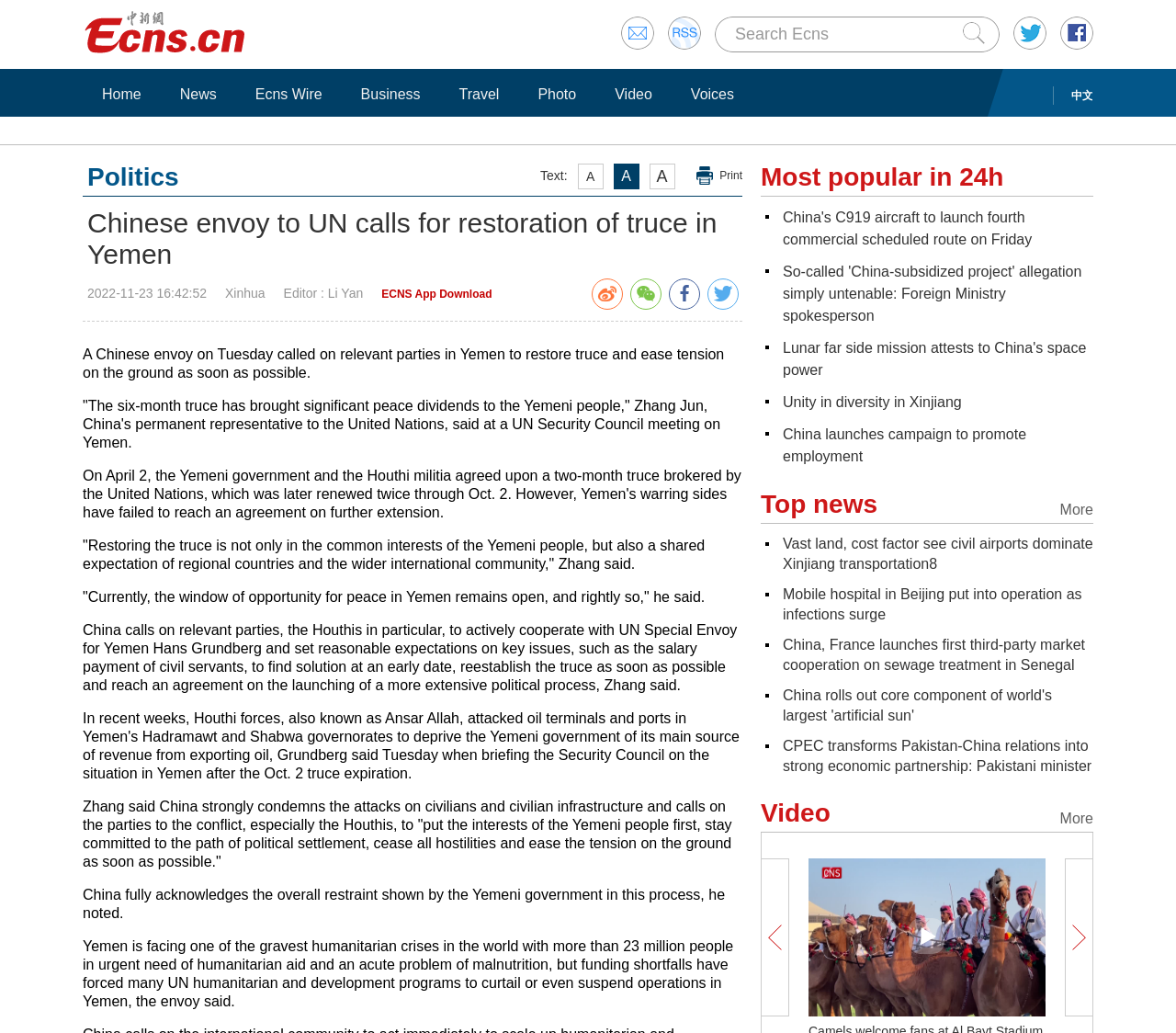Please specify the bounding box coordinates of the area that should be clicked to accomplish the following instruction: "Click on Home". The coordinates should consist of four float numbers between 0 and 1, i.e., [left, top, right, bottom].

[0.078, 0.082, 0.129, 0.101]